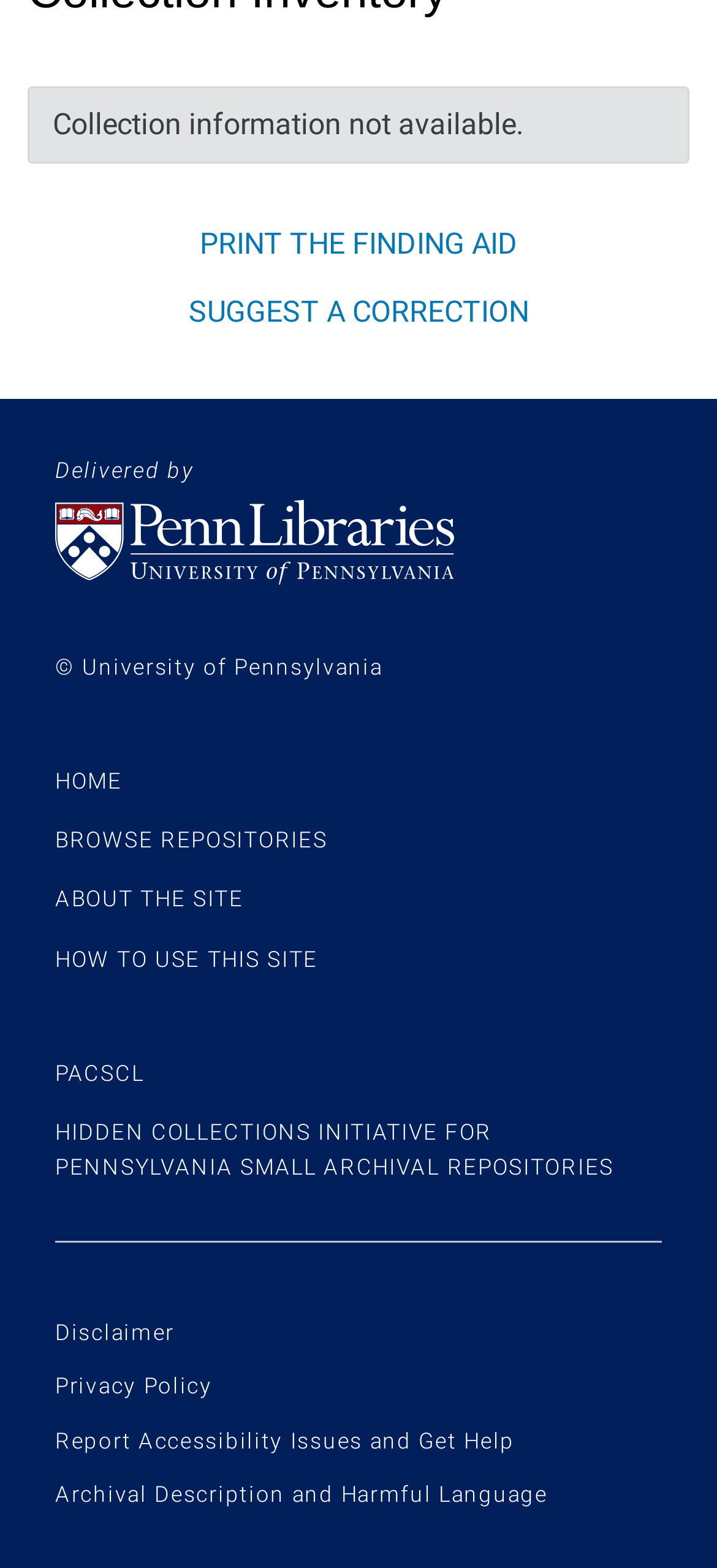Please respond to the question using a single word or phrase:
What type of content is likely to be found on this website?

Archival collections